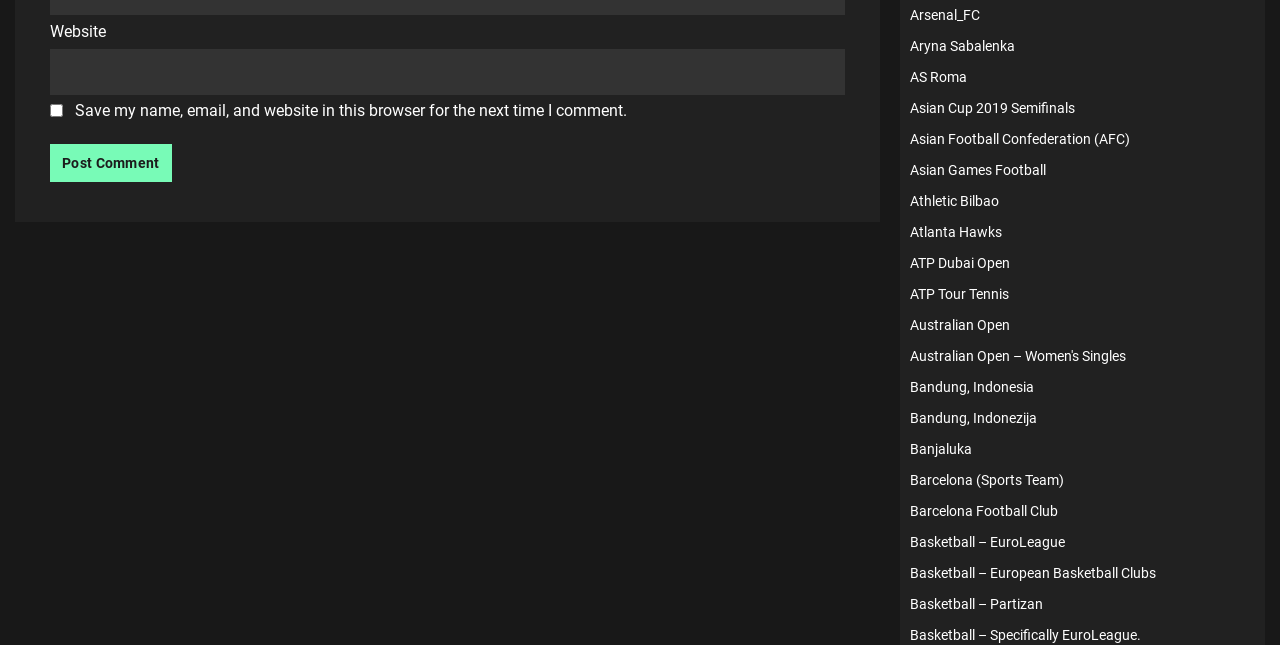Give a concise answer using one word or a phrase to the following question:
What is the function of the button?

Post Comment